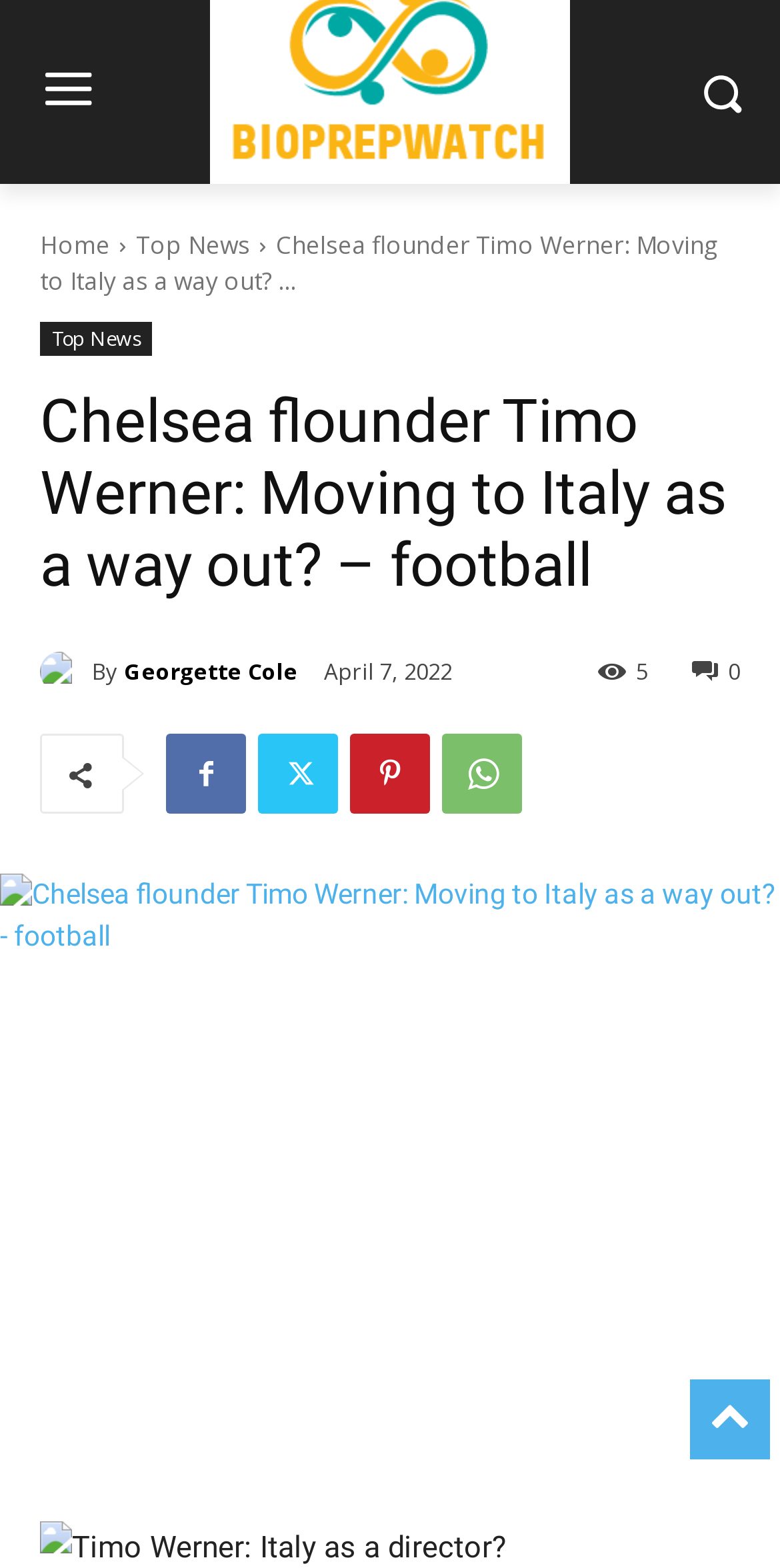What is the name of the football player mentioned?
Refer to the image and give a detailed answer to the query.

The webpage mentions 'Chelsea flounder Timo Werner: Moving to Italy as a way out?' in the heading and static text, indicating that Timo Werner is the football player being referred to.